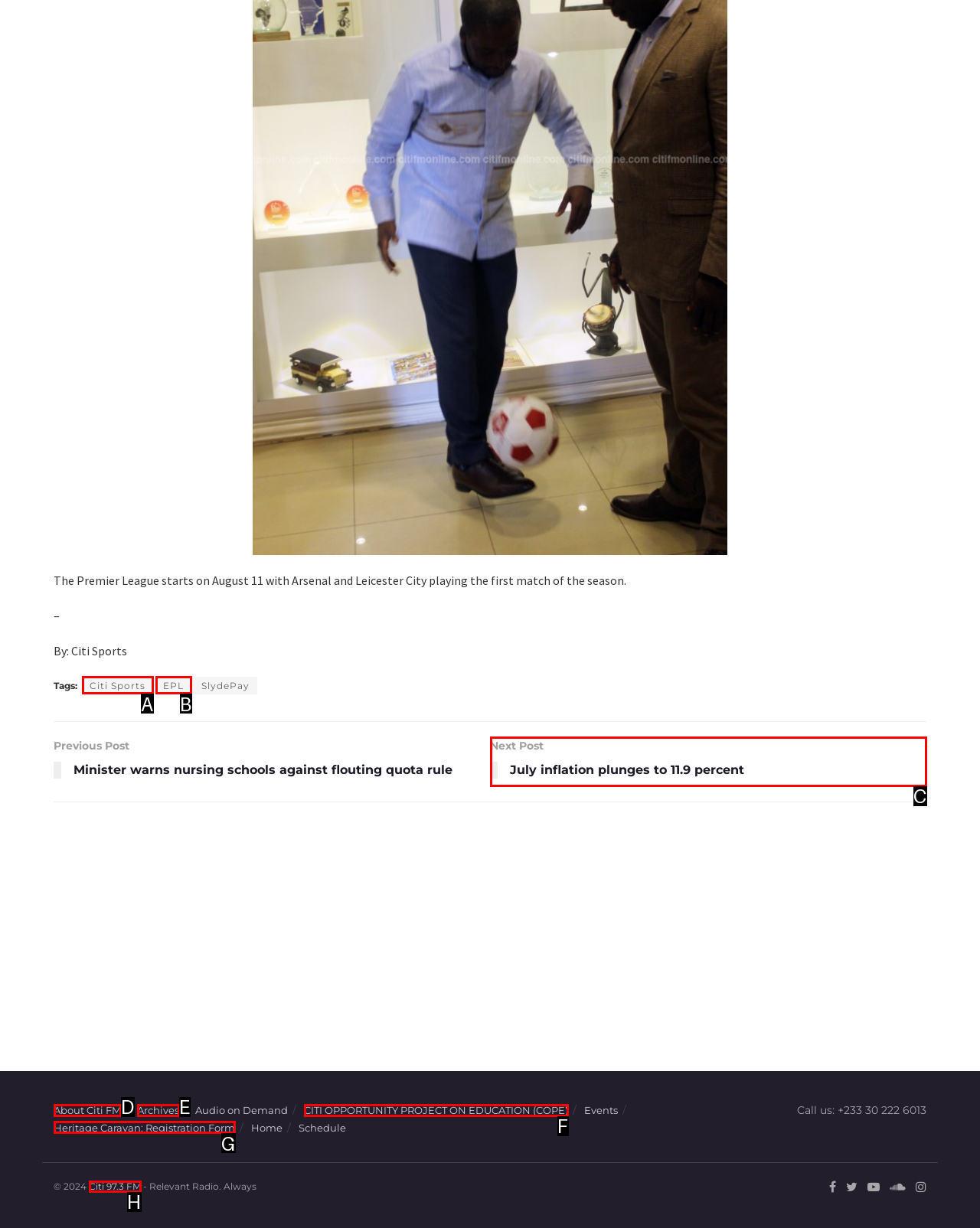Tell me which one HTML element best matches the description: Citi Sports Answer with the option's letter from the given choices directly.

A